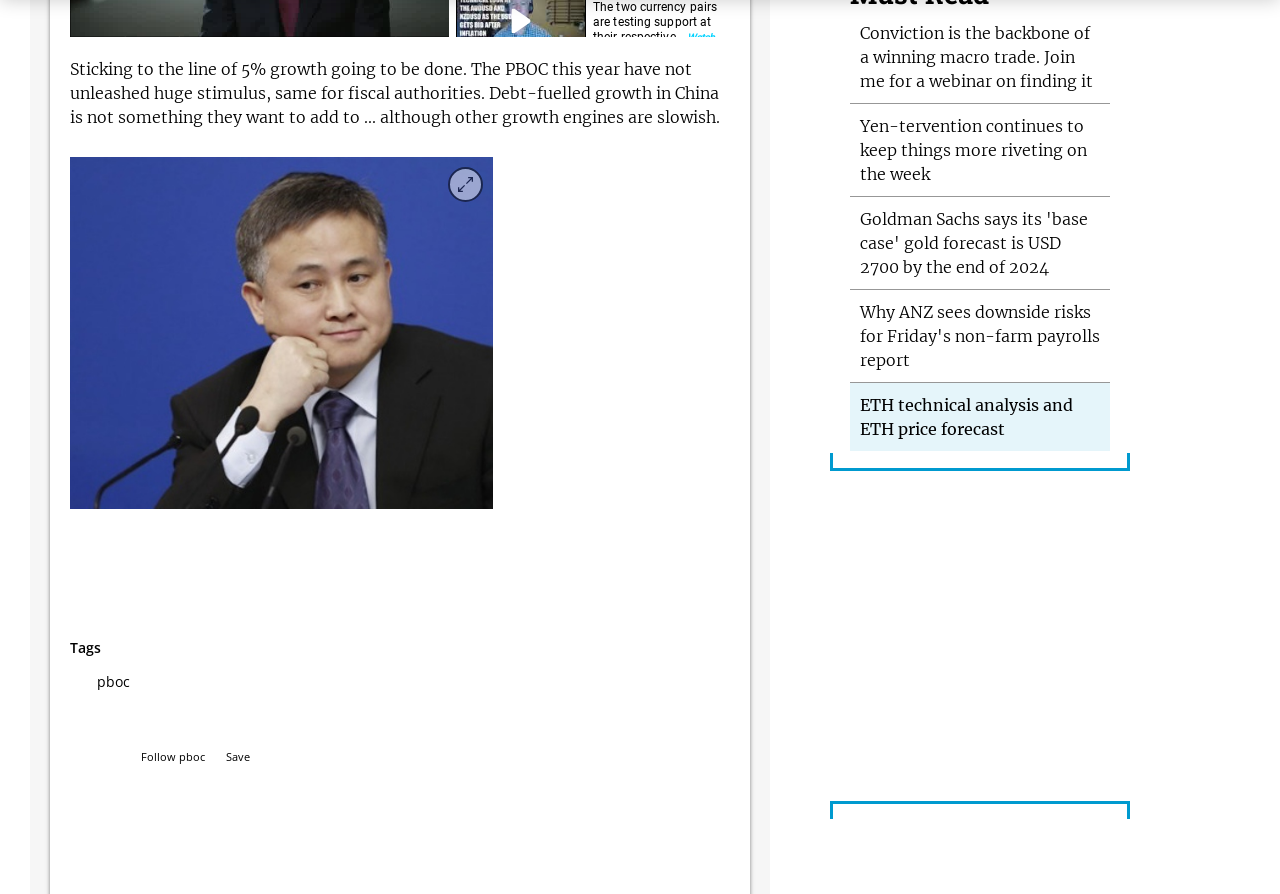Please identify the bounding box coordinates of the area that needs to be clicked to follow this instruction: "Visit SOMEWHRE IN THE MIDDLE AMERICA".

None